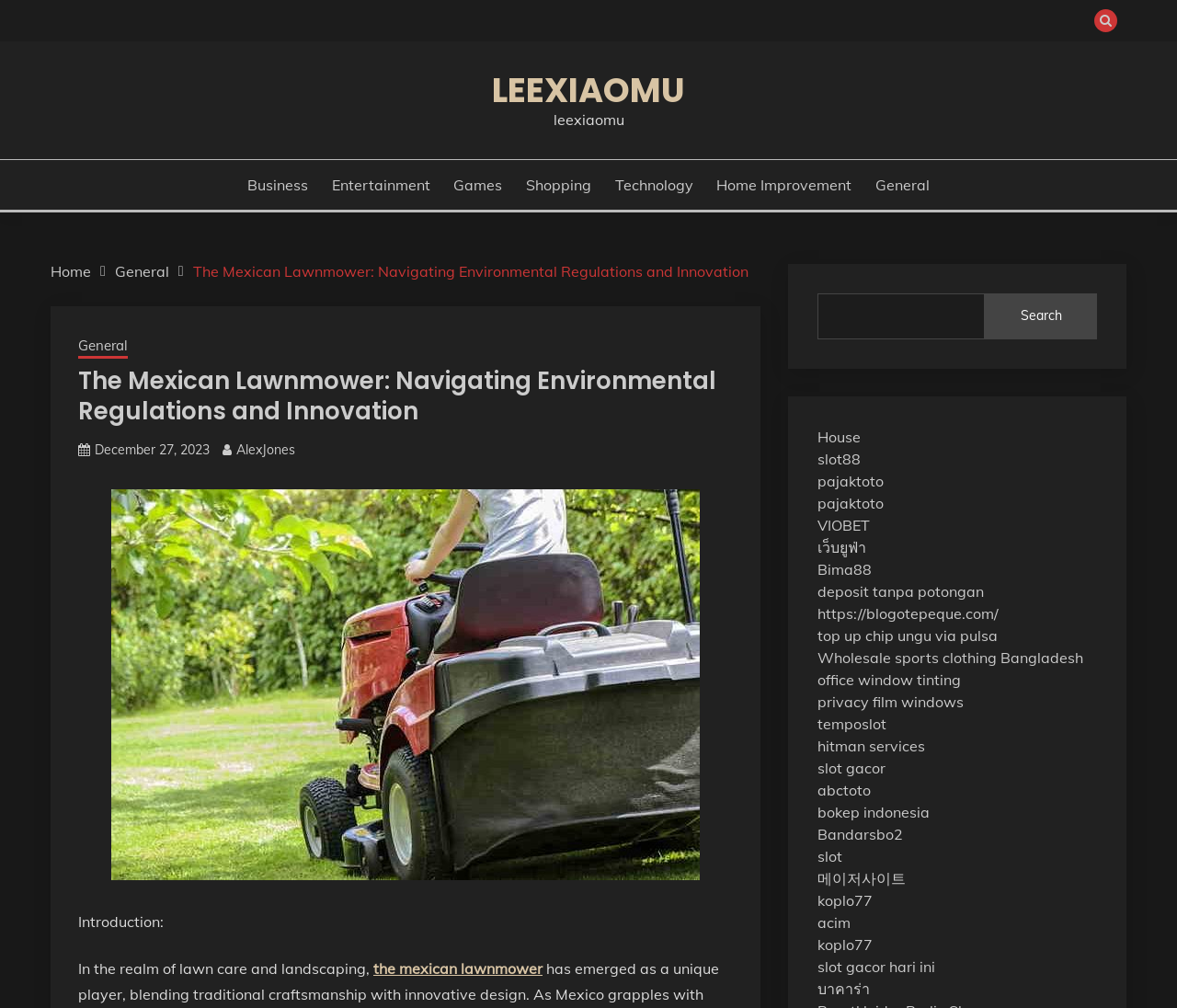Determine the bounding box coordinates of the area to click in order to meet this instruction: "Search for something".

[0.694, 0.291, 0.932, 0.336]